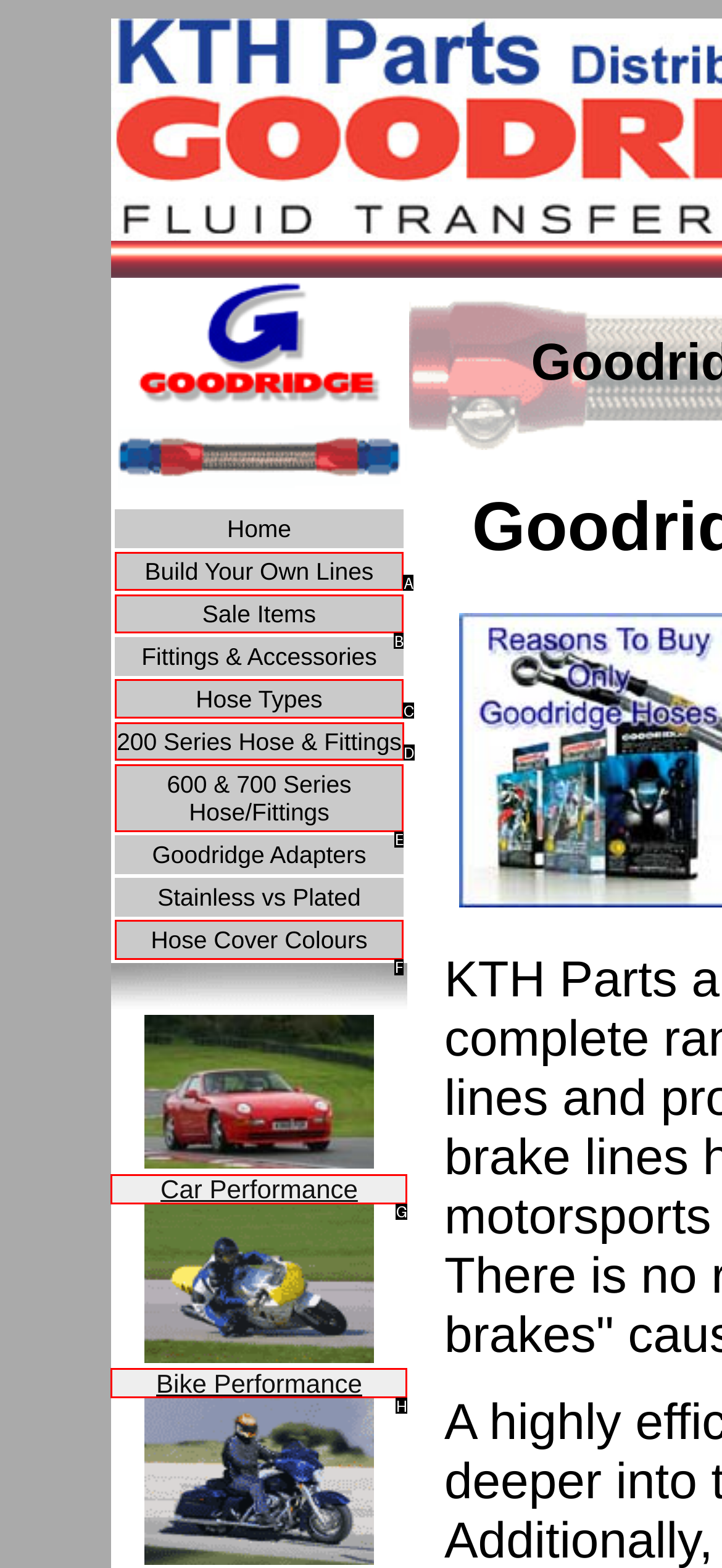Select the letter of the option that should be clicked to achieve the specified task: Learn about 200 Series Hose & Fittings. Respond with just the letter.

D